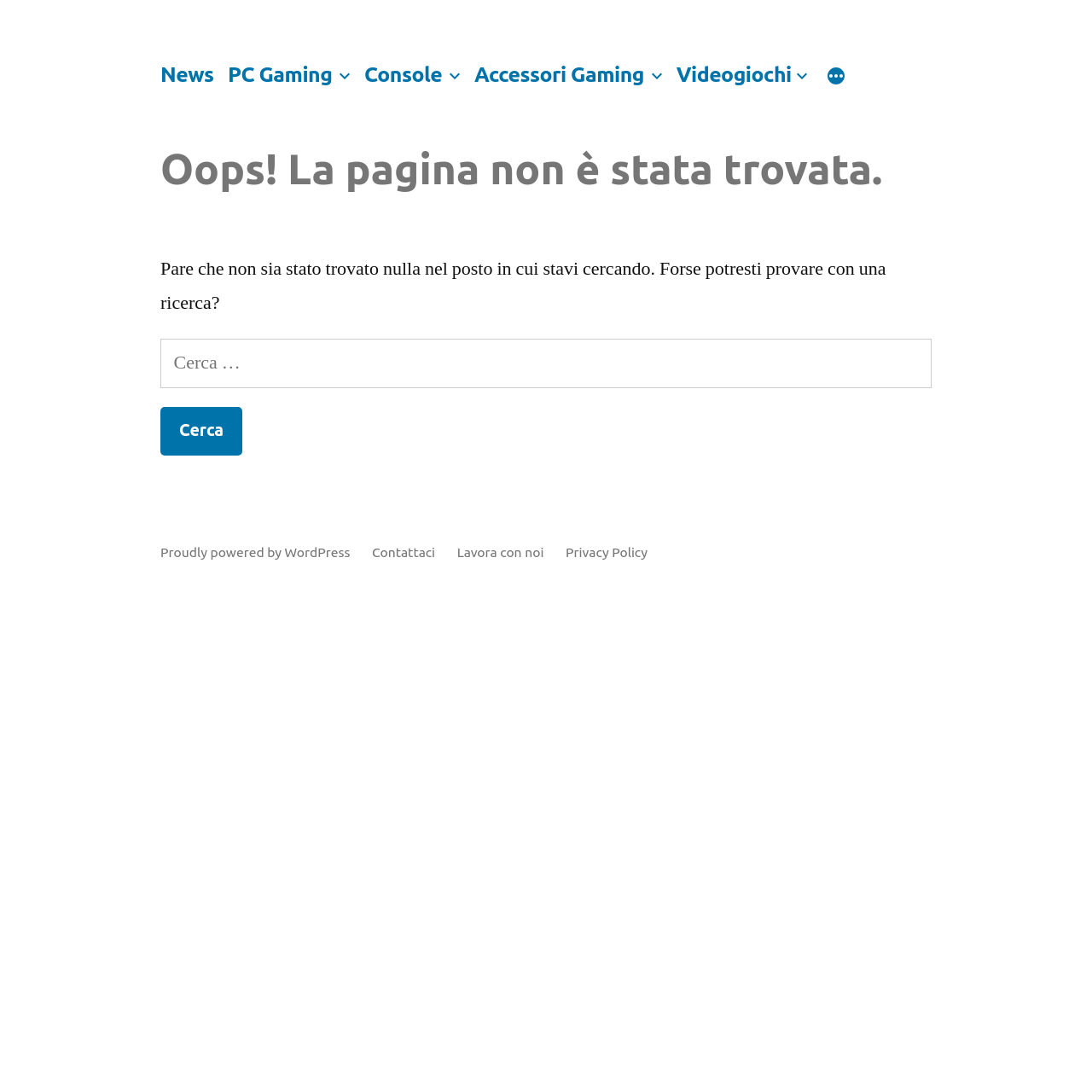Please identify the bounding box coordinates of the element's region that needs to be clicked to fulfill the following instruction: "Check the footer menu". The bounding box coordinates should consist of four float numbers between 0 and 1, i.e., [left, top, right, bottom].

[0.341, 0.498, 0.61, 0.512]